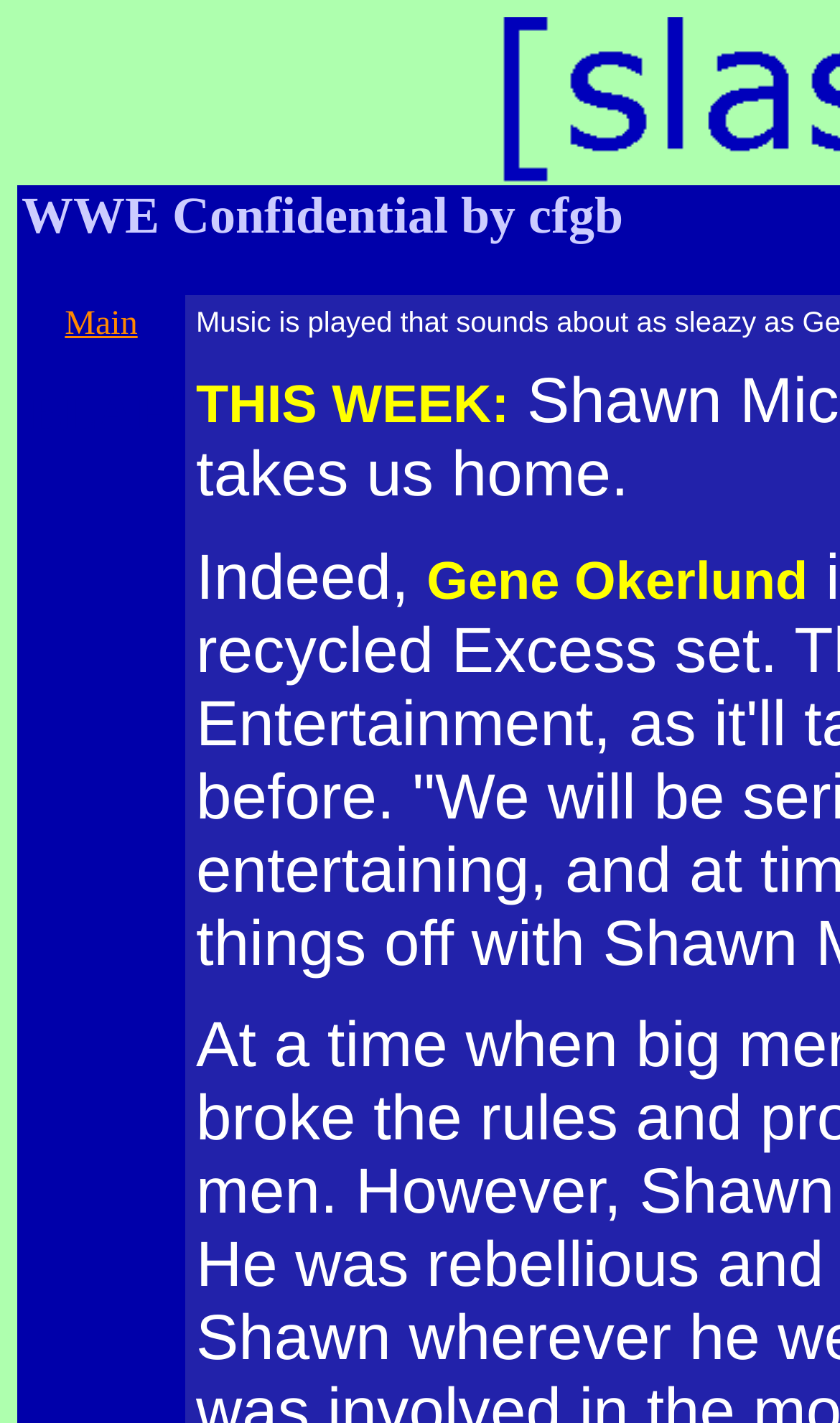Given the description Main, predict the bounding box coordinates of the UI element. Ensure the coordinates are in the format (top-left x, top-left y, bottom-right x, bottom-right y) and all values are between 0 and 1.

[0.077, 0.215, 0.164, 0.241]